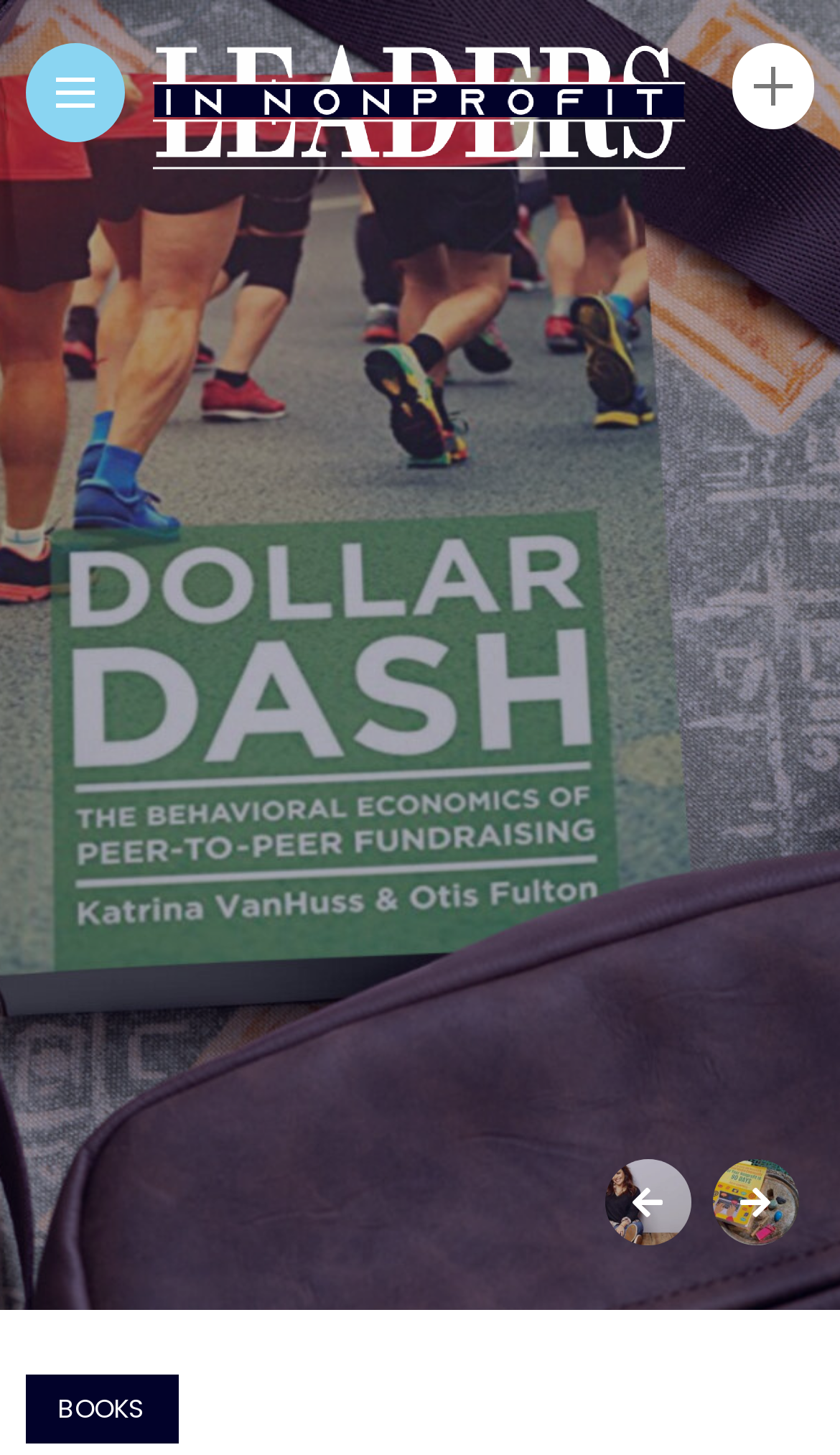Describe the webpage meticulously, covering all significant aspects.

The webpage is titled "Dollar Dash: The Behavioral Economics of Peer-to-Peer Fundraising - Leaders in Nonprofit". At the top of the page, there is a header section that spans the full width of the page. Within this section, there are two links, one on the left and one on the right, with the right link being "Leaders in Nonprofit" accompanied by an image of the same name. 

Below the header section, there are two full-width images that take up most of the page's vertical space. 

At the bottom of the page, there is a link "BOOKS" located at the top left corner. There is also another link at the top right corner of the page, but its text is not specified.